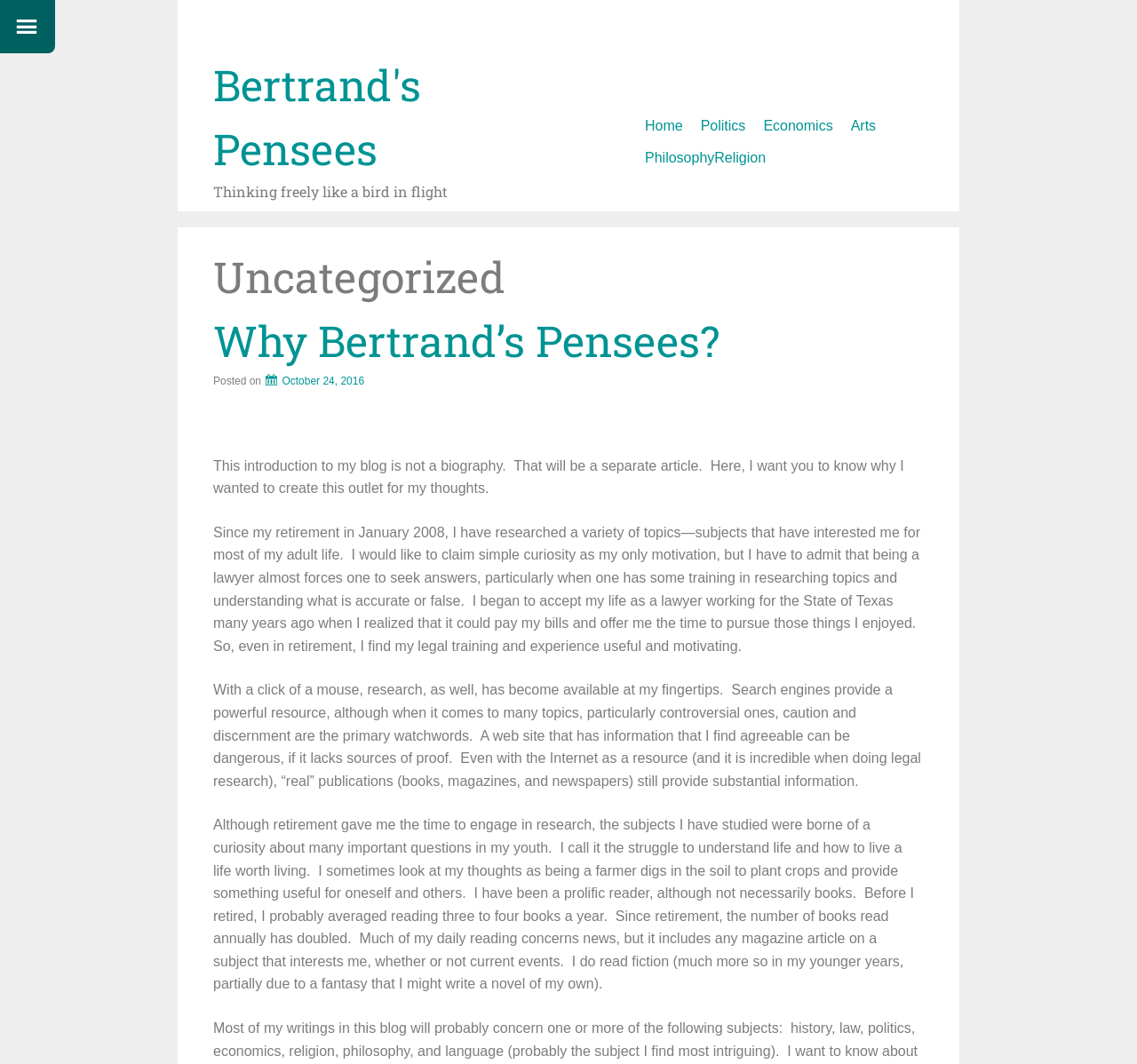Give an in-depth explanation of the webpage layout and content.

The webpage is a blog titled "Bertrand's Pensees" with a subtitle "Thinking freely like a bird in flight". At the top left, there is a small icon represented by '\uf333'. Below the icon, the blog title "Bertrand's Pensees" is displayed prominently. 

On the top right, there are several links including "Skip to content", "Home", "Politics", "Economics", "Arts", and "PhilosophyReligion". 

Below the title, there is a heading "Uncategorized" which serves as a category for the blog post. The blog post is titled "Why Bertrand’s Pensees?" and is dated October 24, 2016. The post begins with an introduction to the blog, explaining that it is not a biography but rather an outlet for the author's thoughts. 

The main content of the blog post is a lengthy text that discusses the author's motivation for creating the blog. The author explains that after retiring in 2008, they had the time to research various topics that interested them, and their legal training and experience have been useful in this pursuit. The text also touches on the importance of discernment when researching online and the value of "real" publications like books, magazines, and newspapers. 

Throughout the blog post, there are no images, but the text is divided into several paragraphs, making it easy to read. Overall, the webpage has a simple and clean layout, with a focus on the blog post's content.